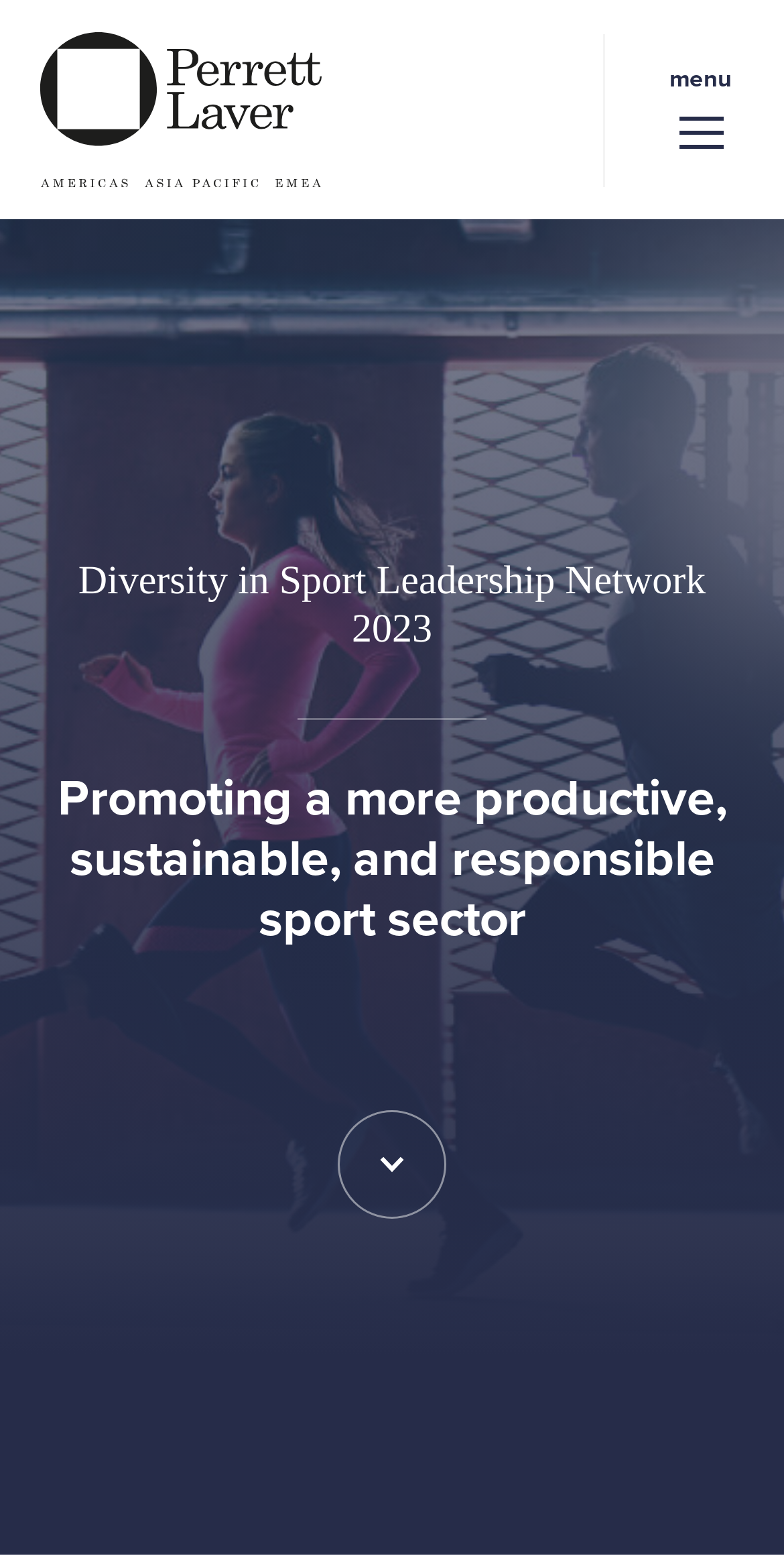By analyzing the image, answer the following question with a detailed response: What is the function of the 'Show Menu' button?

The function of the 'Show Menu' button can be inferred from its label and the presence of a static text 'menu' next to it, indicating that it is used to show the menu.